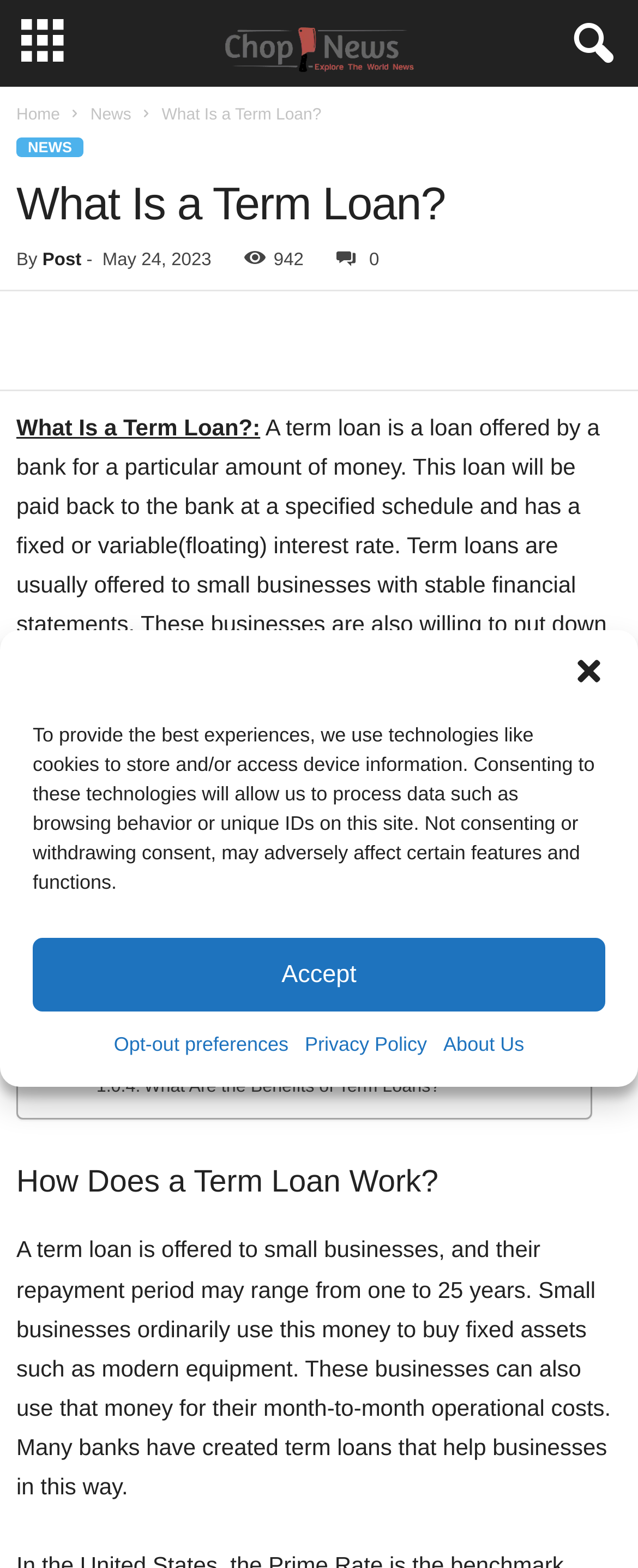What can small businesses use term loans for?
Use the screenshot to answer the question with a single word or phrase.

Buying fixed assets and operational costs